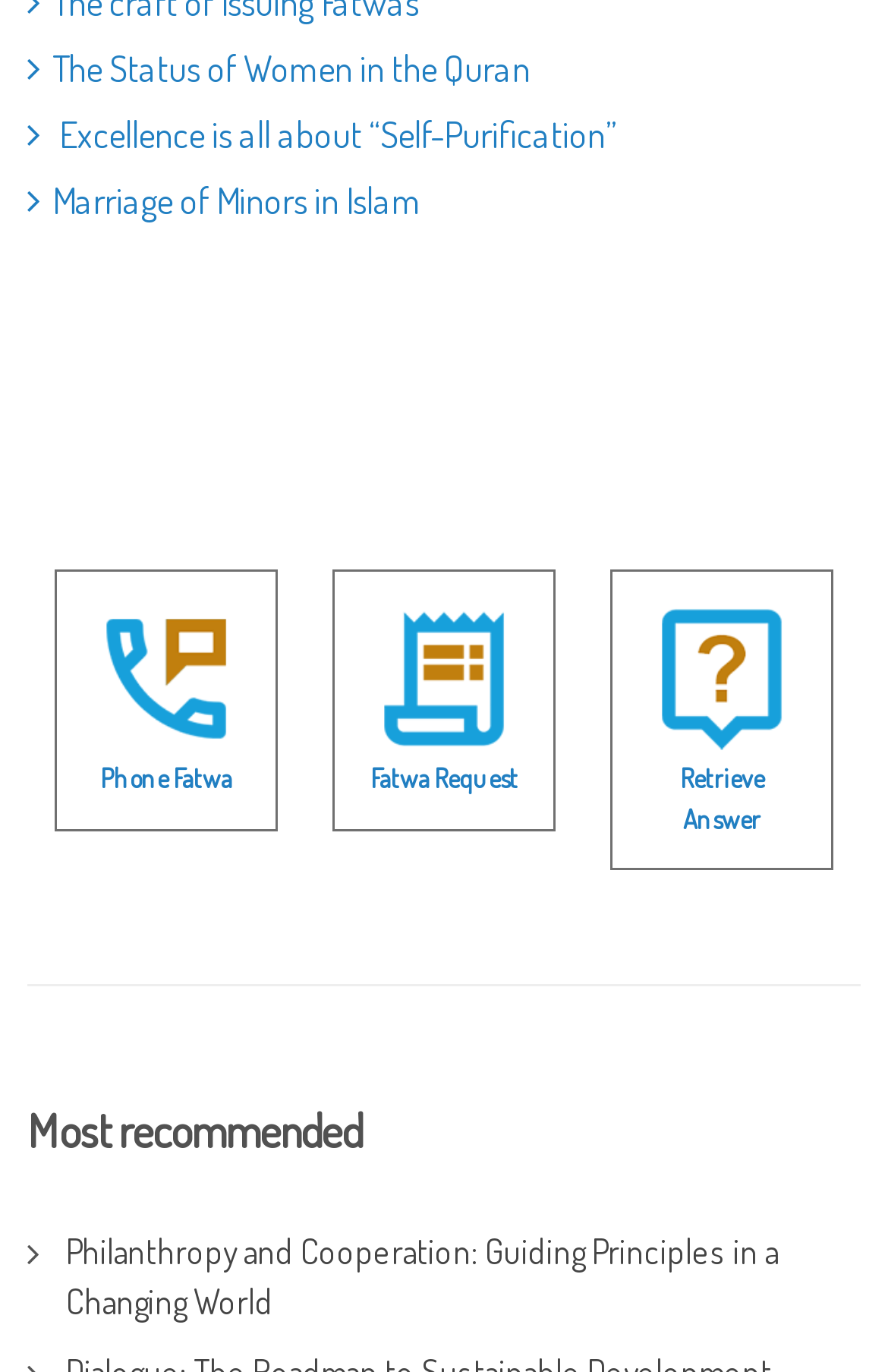What is the title of the last link?
Based on the visual information, provide a detailed and comprehensive answer.

I looked at the OCR text of the last link element, and it says 'Philanthropy and Cooperation: Guiding Principles in a Changing World', which is the title of the link.